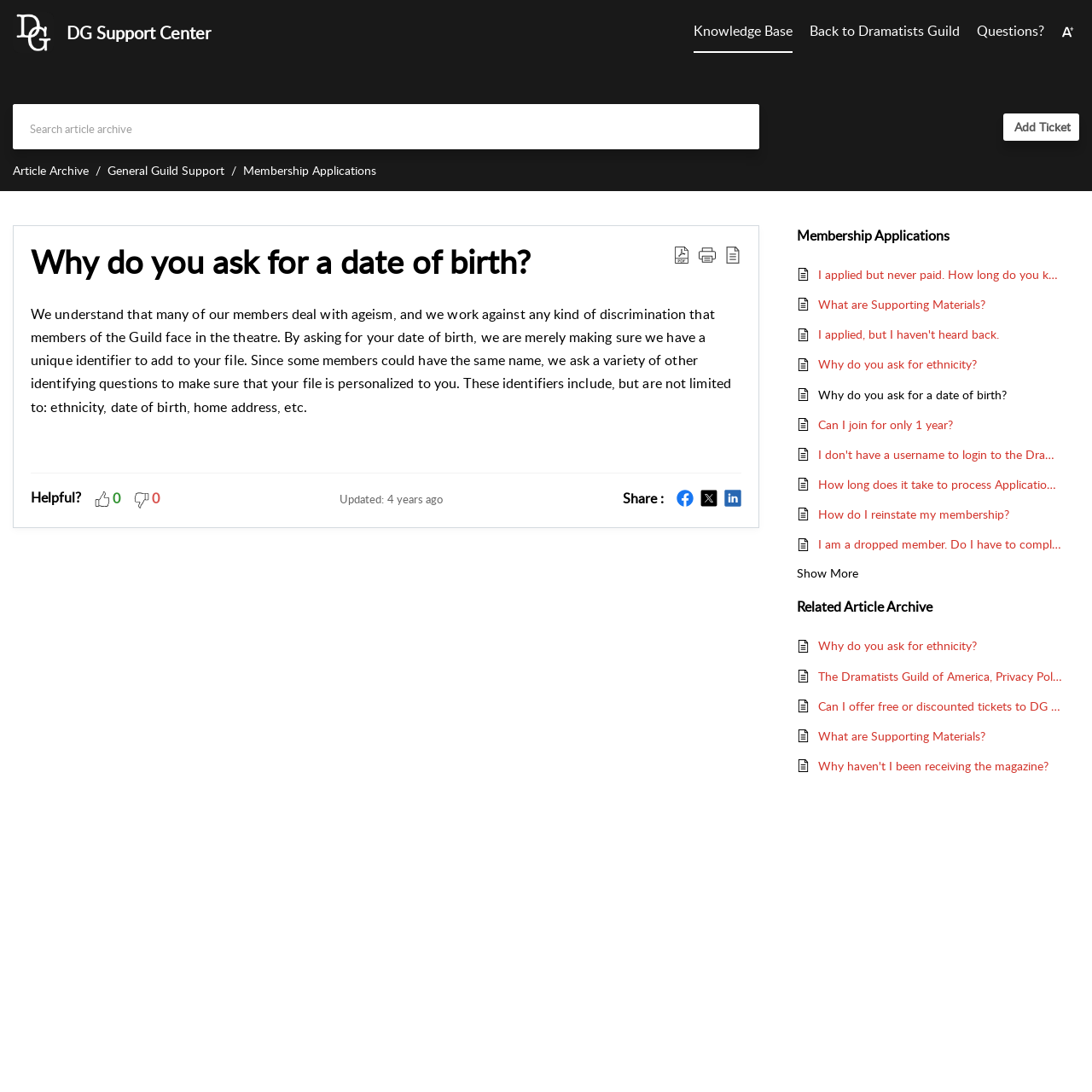Craft a detailed narrative of the webpage's structure and content.

This webpage appears to be a support center or knowledge base for the Dramatists Guild, a organization that supports playwrights, composers, and lyricists. At the top of the page, there are three "Skip to" links, allowing users to navigate directly to the content, menu, or footer of the page. 

Below these links, there is a header section with a "DG Support Center" title, followed by a tab navigation menu with a "Knowledge Base" tab selected. To the right of the tab navigation, there are links to return to the Dramatists Guild website, ask a question, and access user preferences.

The main content of the page is divided into sections. The first section has a heading "Why do you ask for a date of birth?" and provides a detailed explanation of why the Dramatists Guild requests this information from its members. This section also includes links to download the article as a PDF, print it, or view it in a reader mode. 

Below this section, there is a breadcrumb navigation menu that shows the current location within the knowledge base. This menu has links to "Article Archive", "General Guild Support", and "Membership Applications".

The majority of the page is dedicated to a list of questions and answers related to membership applications. Each question is a link, and there are 12 questions in total, including "I applied but never paid. How long do you keep records on file?", "What are Supporting Materials?", and "Why do you ask for ethnicity?". 

At the bottom of the page, there is a "Related Article Archive" section with three more links to related articles, including "Why do you ask for ethnicity?" and "What are Supporting Materials?".